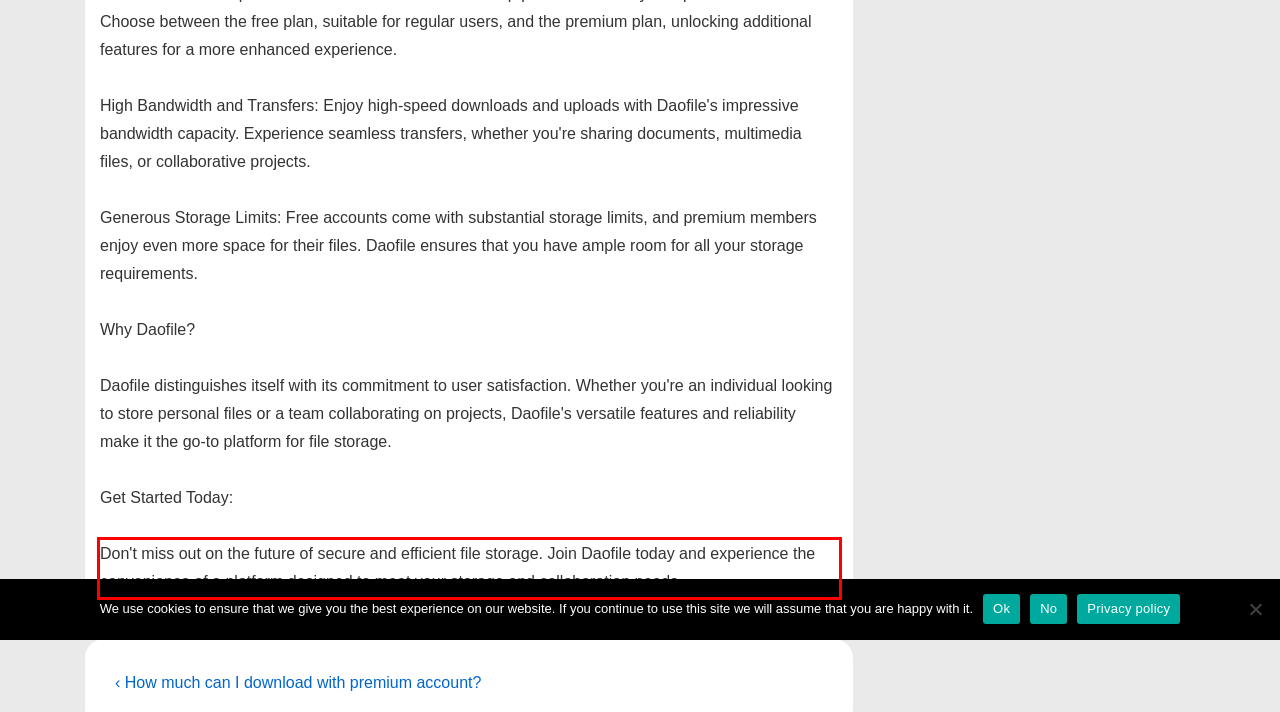Please take the screenshot of the webpage, find the red bounding box, and generate the text content that is within this red bounding box.

Don't miss out on the future of secure and efficient file storage. Join Daofile today and experience the convenience of a platform designed to meet your storage and collaboration needs.